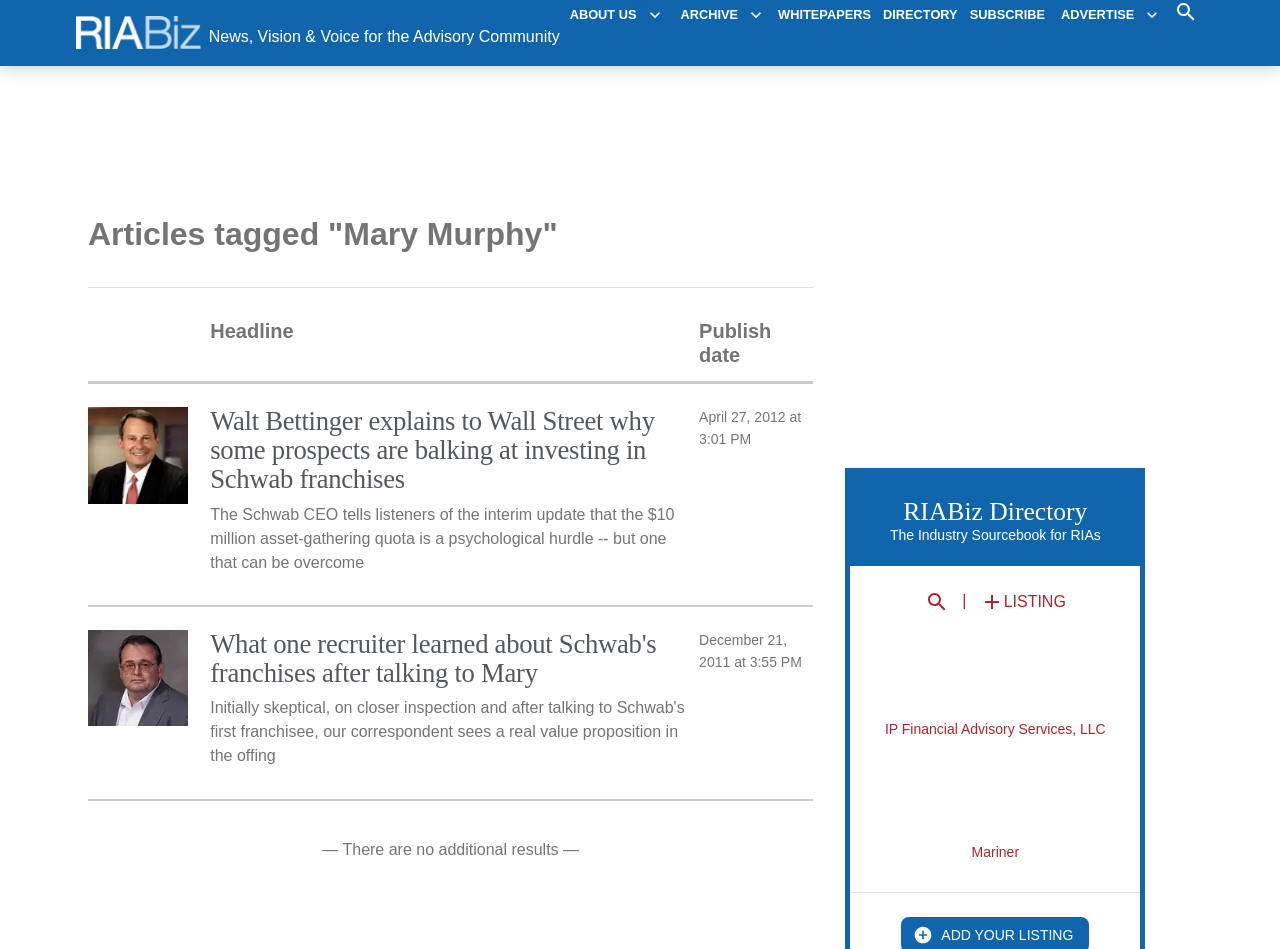Kindly determine the bounding box coordinates of the area that needs to be clicked to fulfill this instruction: "View the Directory Advertiser Image of IP Financial Advisory Services, LLC".

[0.691, 0.681, 0.864, 0.777]